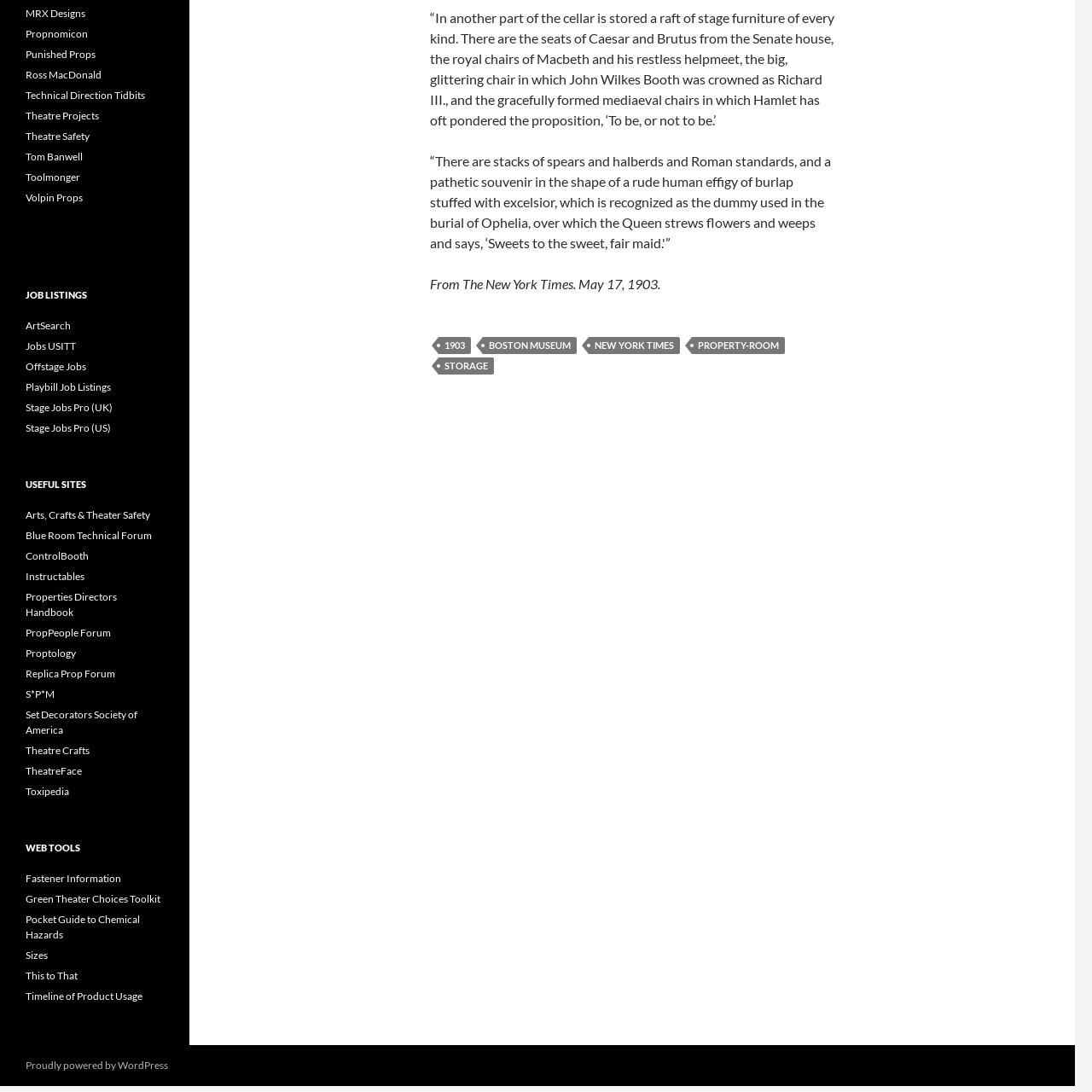Could you highlight the region that needs to be clicked to execute the instruction: "Click on the '1903' link"?

[0.402, 0.309, 0.431, 0.324]